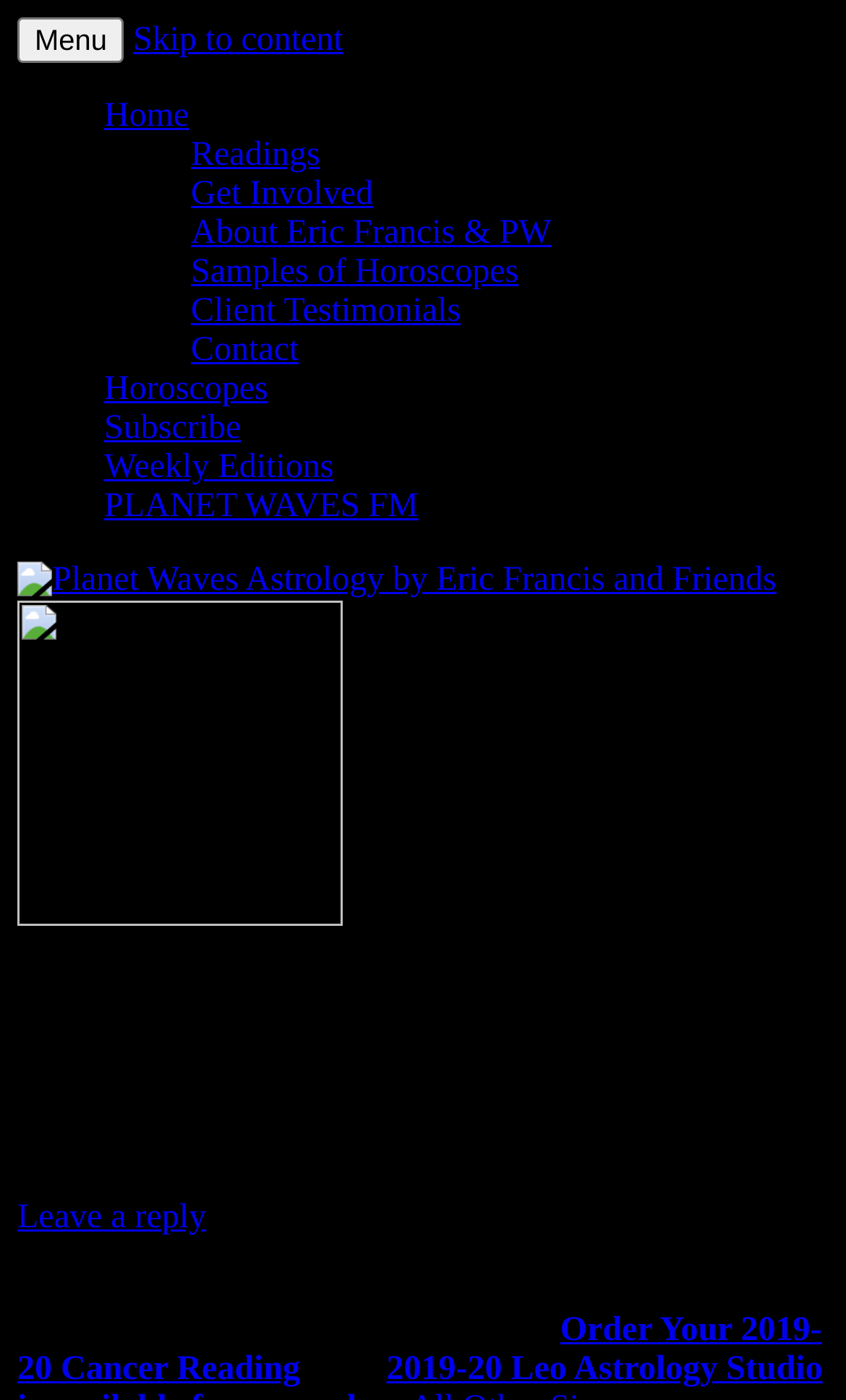Identify the bounding box for the element characterized by the following description: "Samples of Horoscopes".

[0.226, 0.181, 0.613, 0.208]